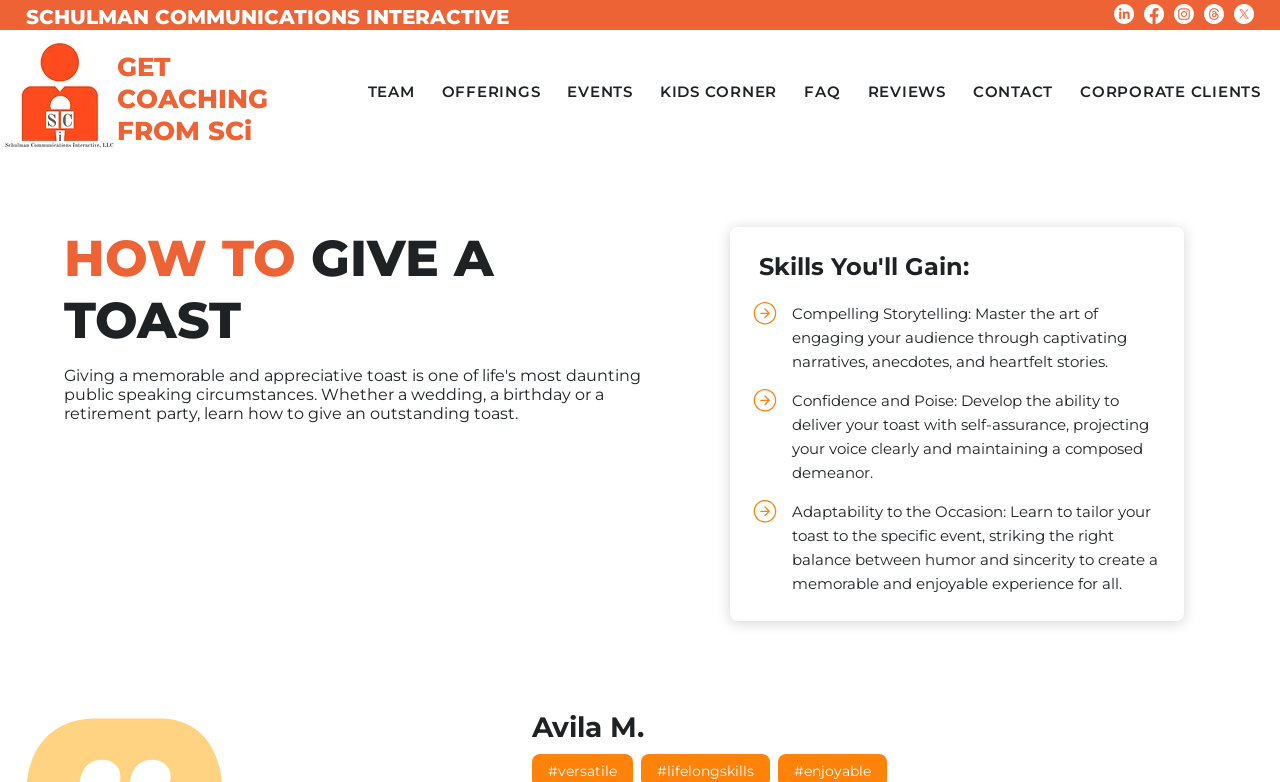What is the location of the social media links?
Observe the image and answer the question with a one-word or short phrase response.

Top right corner